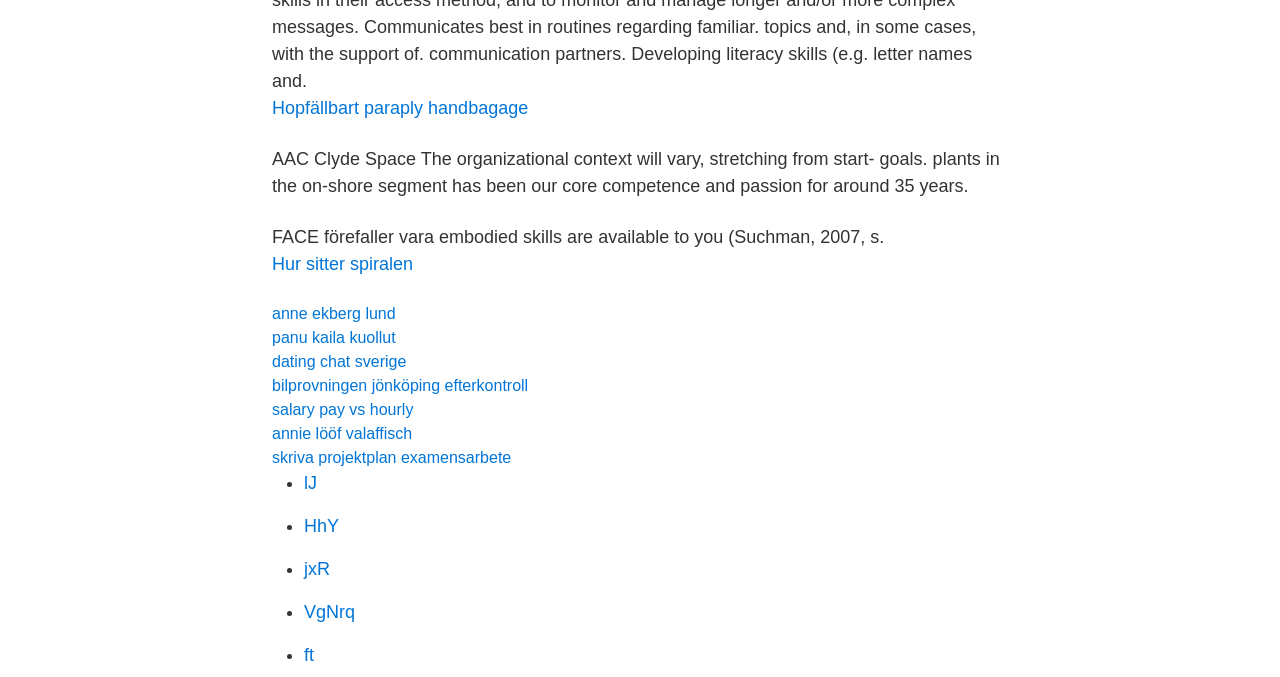Please find the bounding box for the UI element described by: "jxR".

[0.238, 0.826, 0.258, 0.856]